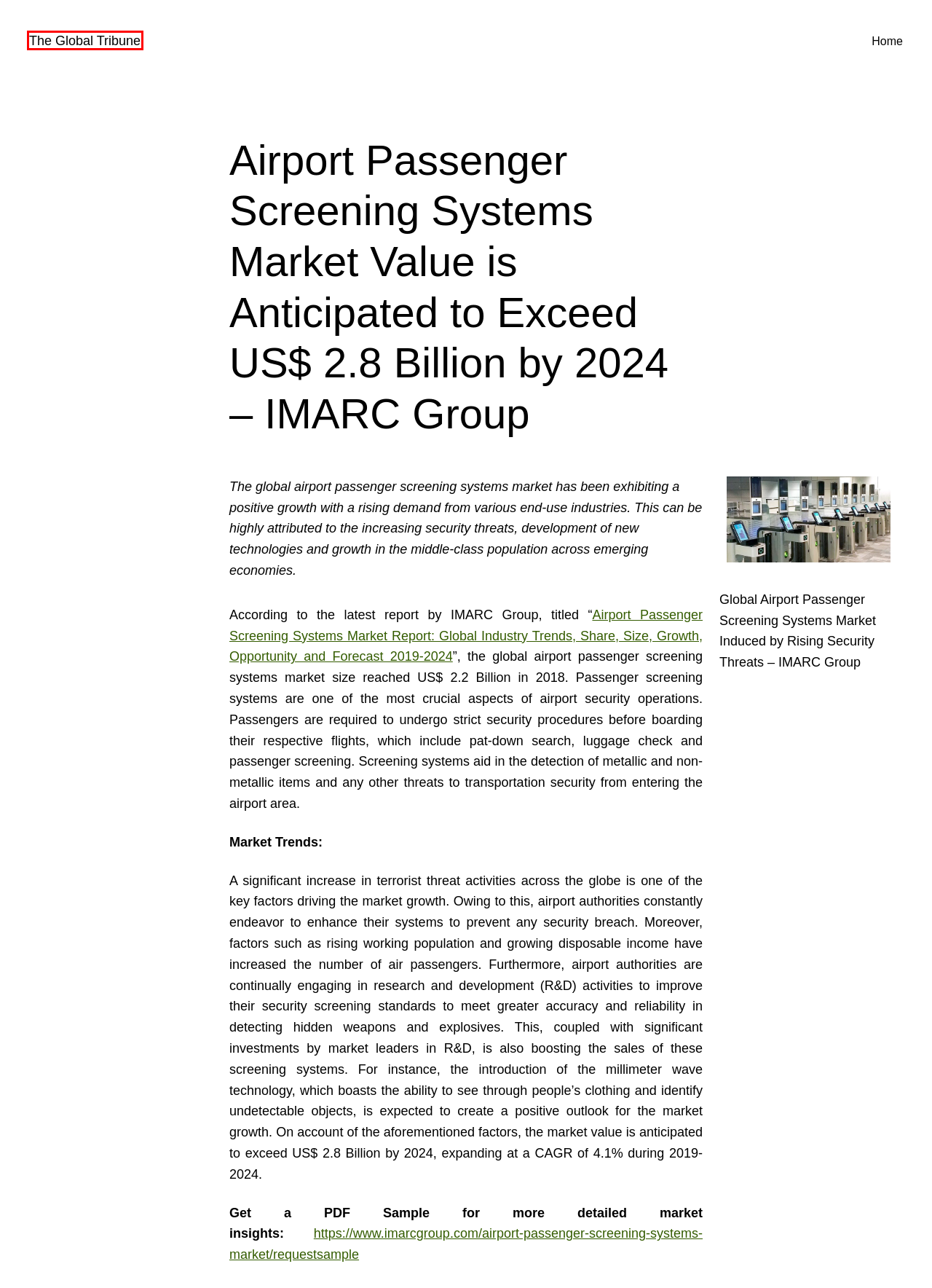A screenshot of a webpage is given with a red bounding box around a UI element. Choose the description that best matches the new webpage shown after clicking the element within the red bounding box. Here are the candidates:
A. Armored Vehicles Upgrade and Retrofit Market 2024-2032
B. Airport Passenger Screening Systems Market Report 2024-2032
C. AB News Wire
D. Market Research Company, Reports and Consulting Services | IMARC
E. Blog Tool, Publishing Platform, and CMS – WordPress.org
F. The Global Tribune
G. AB Newswire Contact Us - Customer Service For You !
H. Request Sample - Airport Passenger Screening Systems Market Report 2024-2032

F